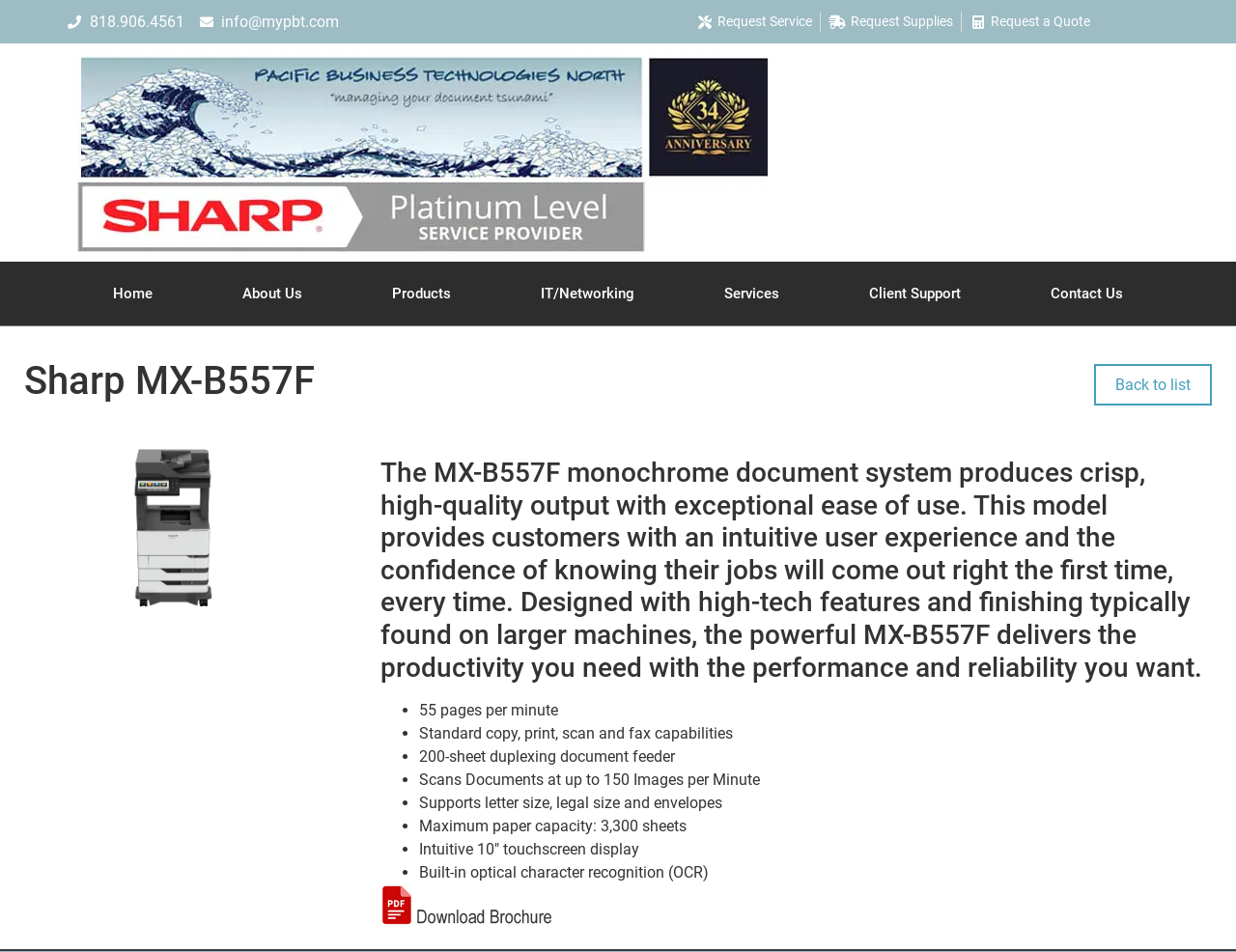Provide the bounding box coordinates for the UI element that is described as: "Request a Quote".

[0.784, 0.012, 0.882, 0.033]